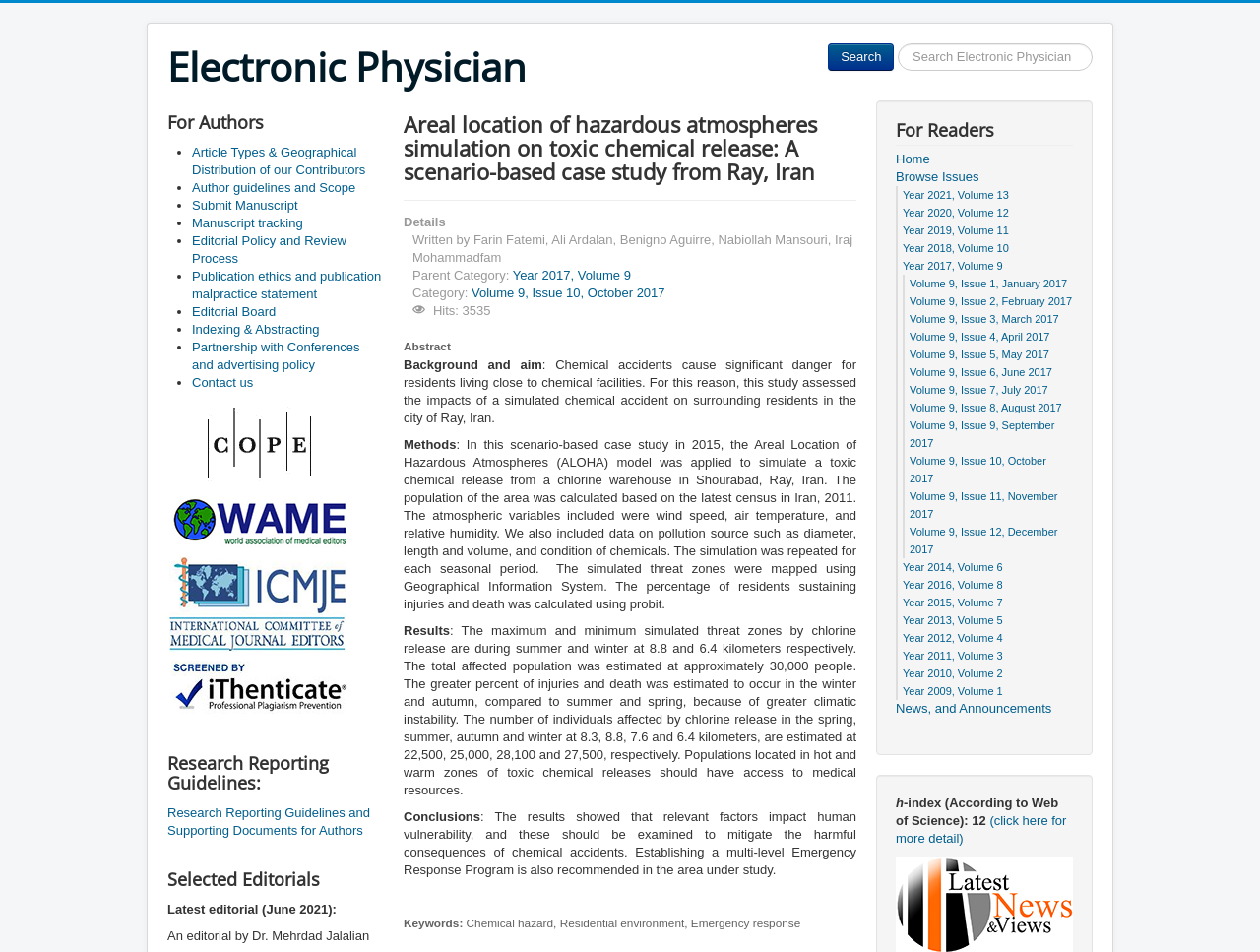Find the bounding box coordinates of the area to click in order to follow the instruction: "Browse issues from 2017".

[0.716, 0.273, 0.796, 0.285]